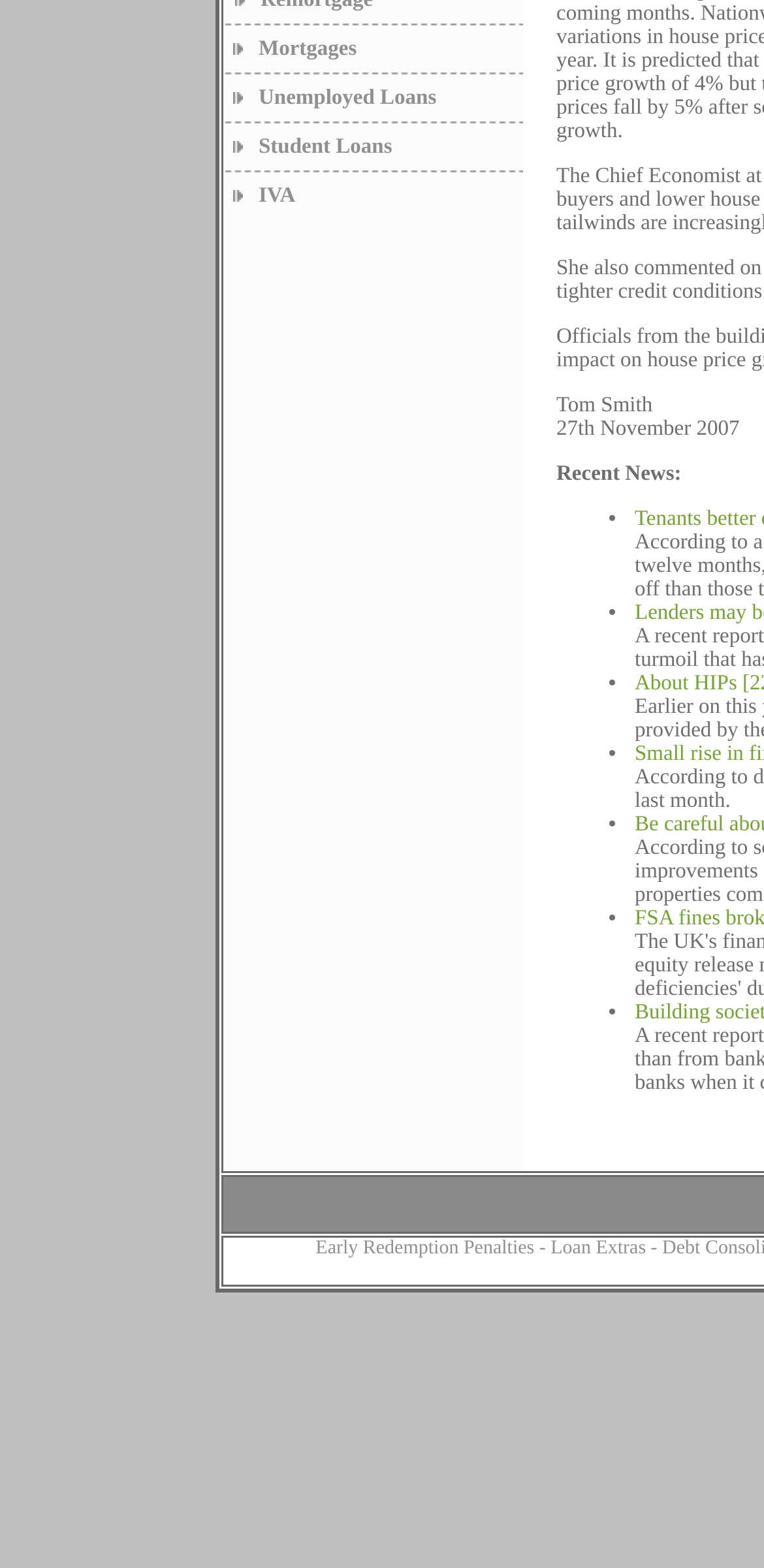Provide the bounding box coordinates of the HTML element described by the text: "Student Loans".

[0.338, 0.086, 0.513, 0.101]